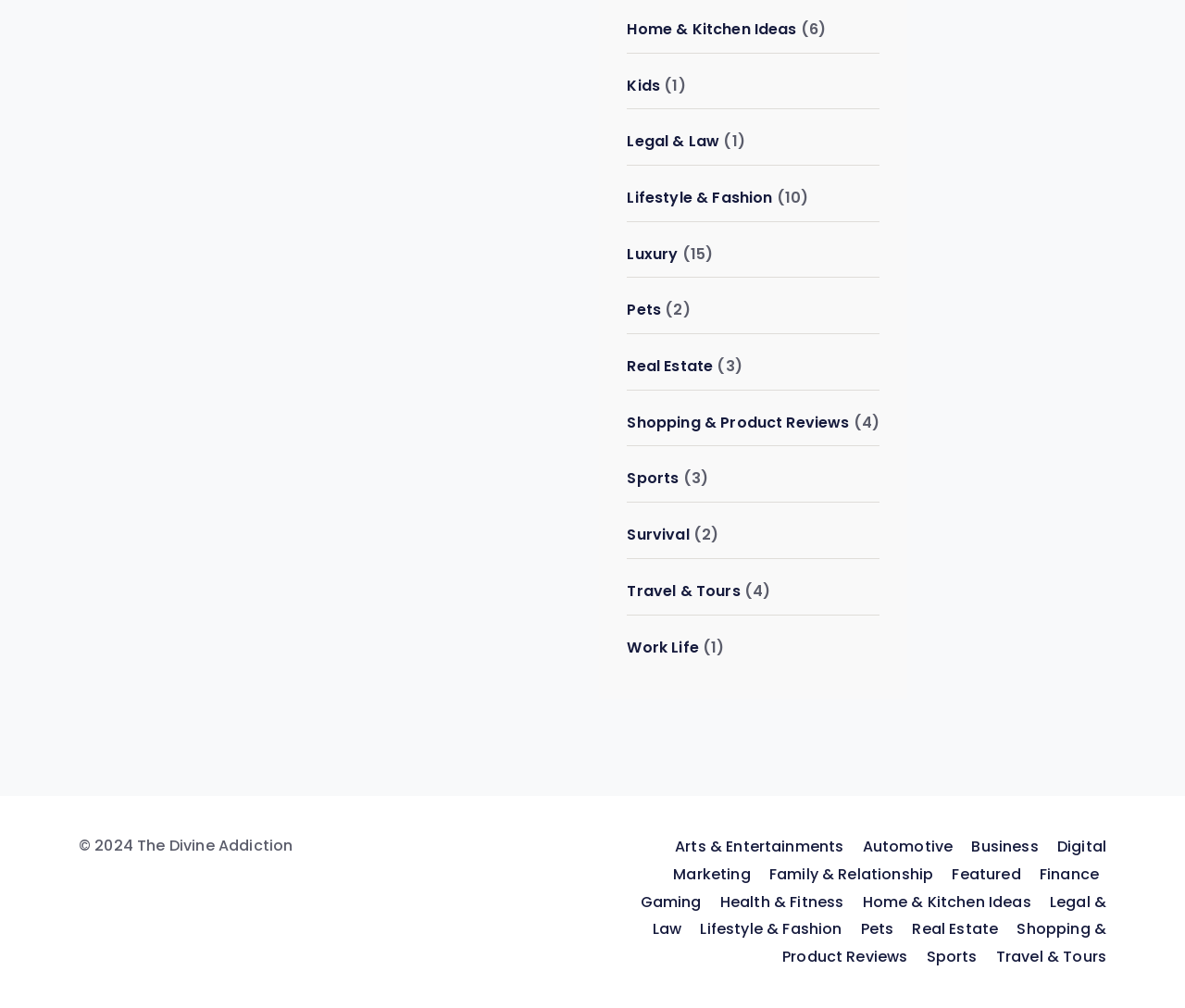Please find the bounding box coordinates of the element that needs to be clicked to perform the following instruction: "Visit the Kids section". The bounding box coordinates should be four float numbers between 0 and 1, represented as [left, top, right, bottom].

[0.529, 0.074, 0.557, 0.095]